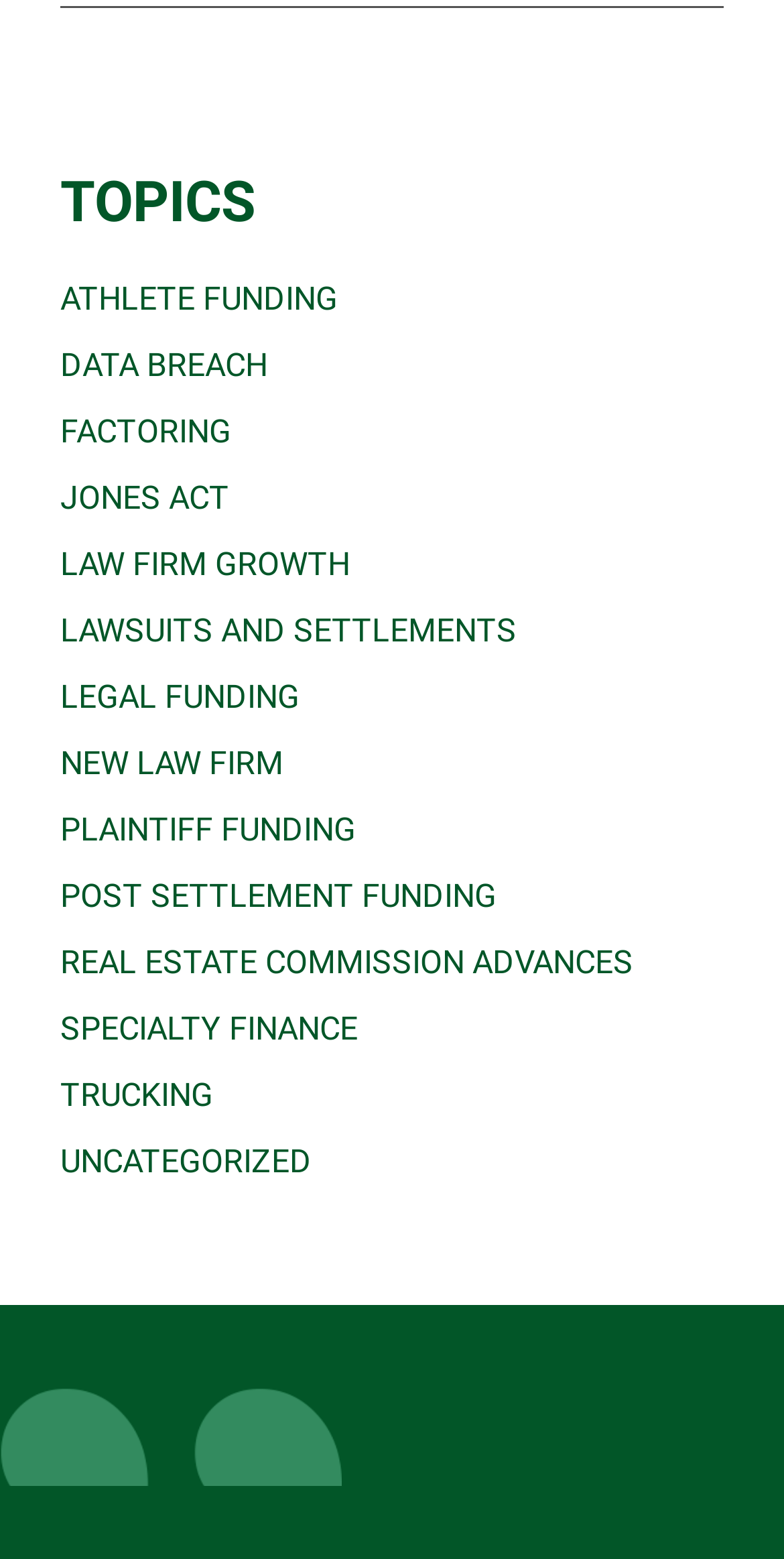Determine the bounding box coordinates of the UI element described below. Use the format (top-left x, top-left y, bottom-right x, bottom-right y) with floating point numbers between 0 and 1: Legal Funding

[0.077, 0.435, 0.382, 0.46]